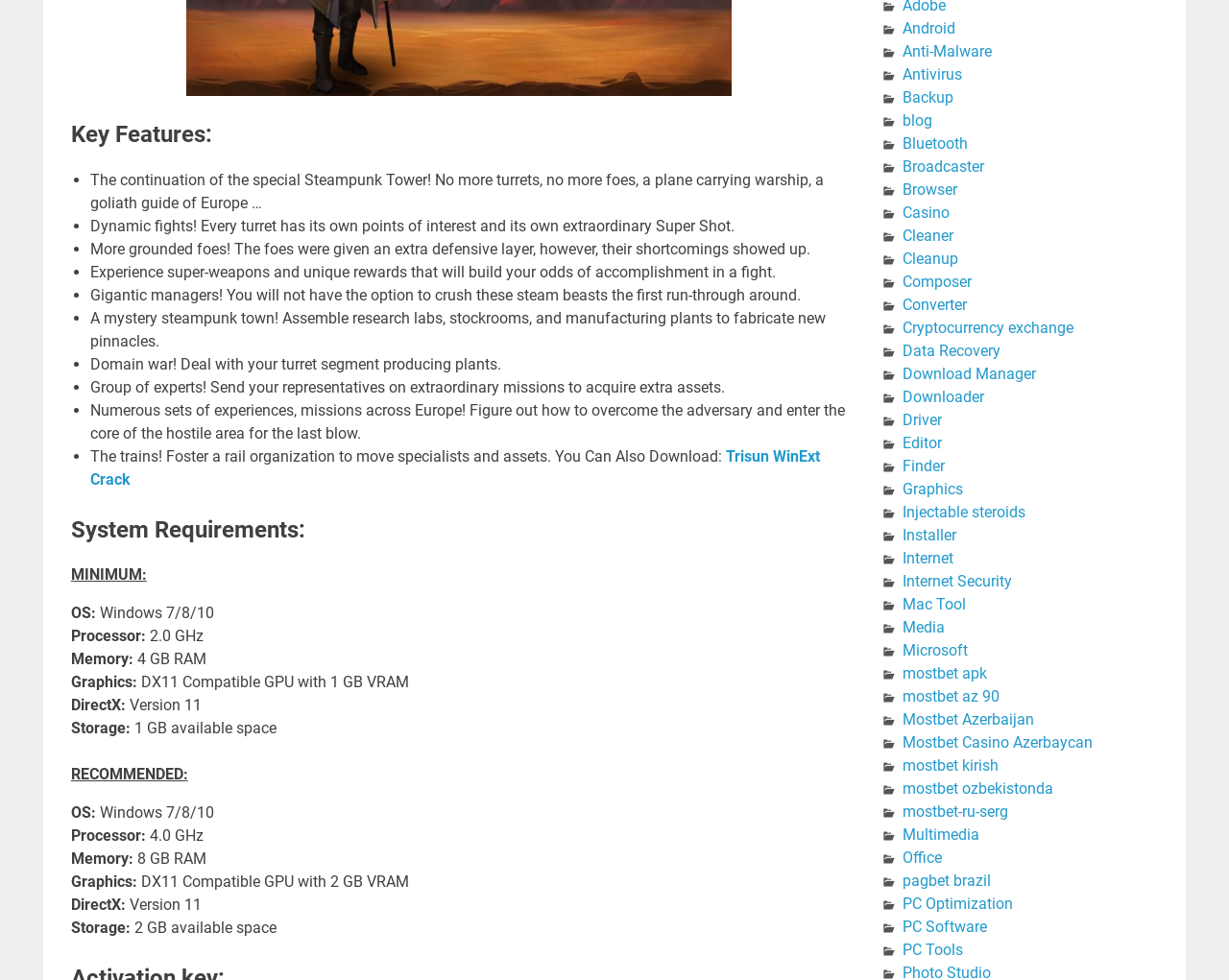What is the game about?
Based on the screenshot, provide your answer in one word or phrase.

Steampunk Tower